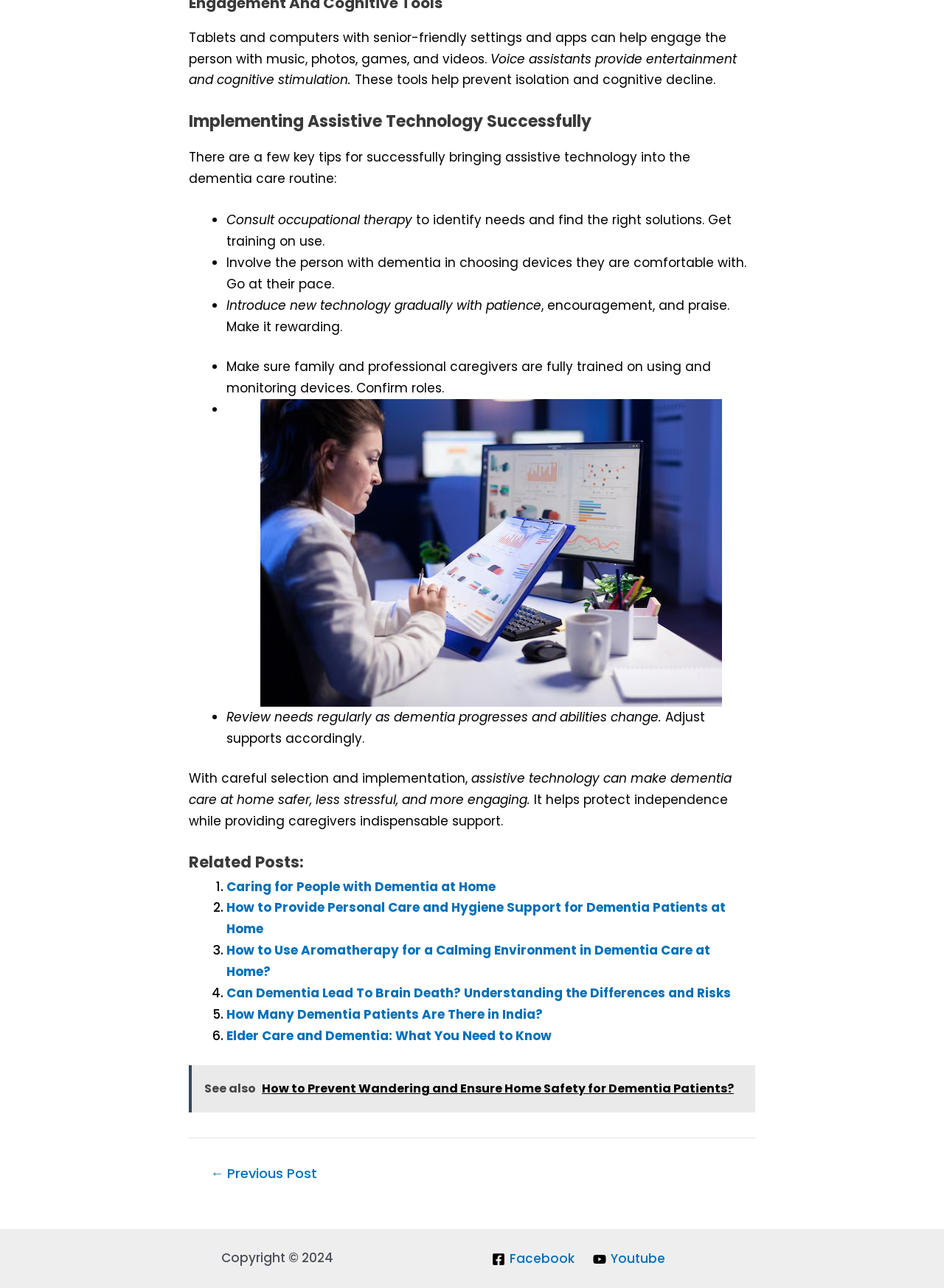Locate the bounding box coordinates of the area you need to click to fulfill this instruction: 'Click the 'Caring for People with Dementia at Home' link'. The coordinates must be in the form of four float numbers ranging from 0 to 1: [left, top, right, bottom].

[0.24, 0.681, 0.525, 0.695]